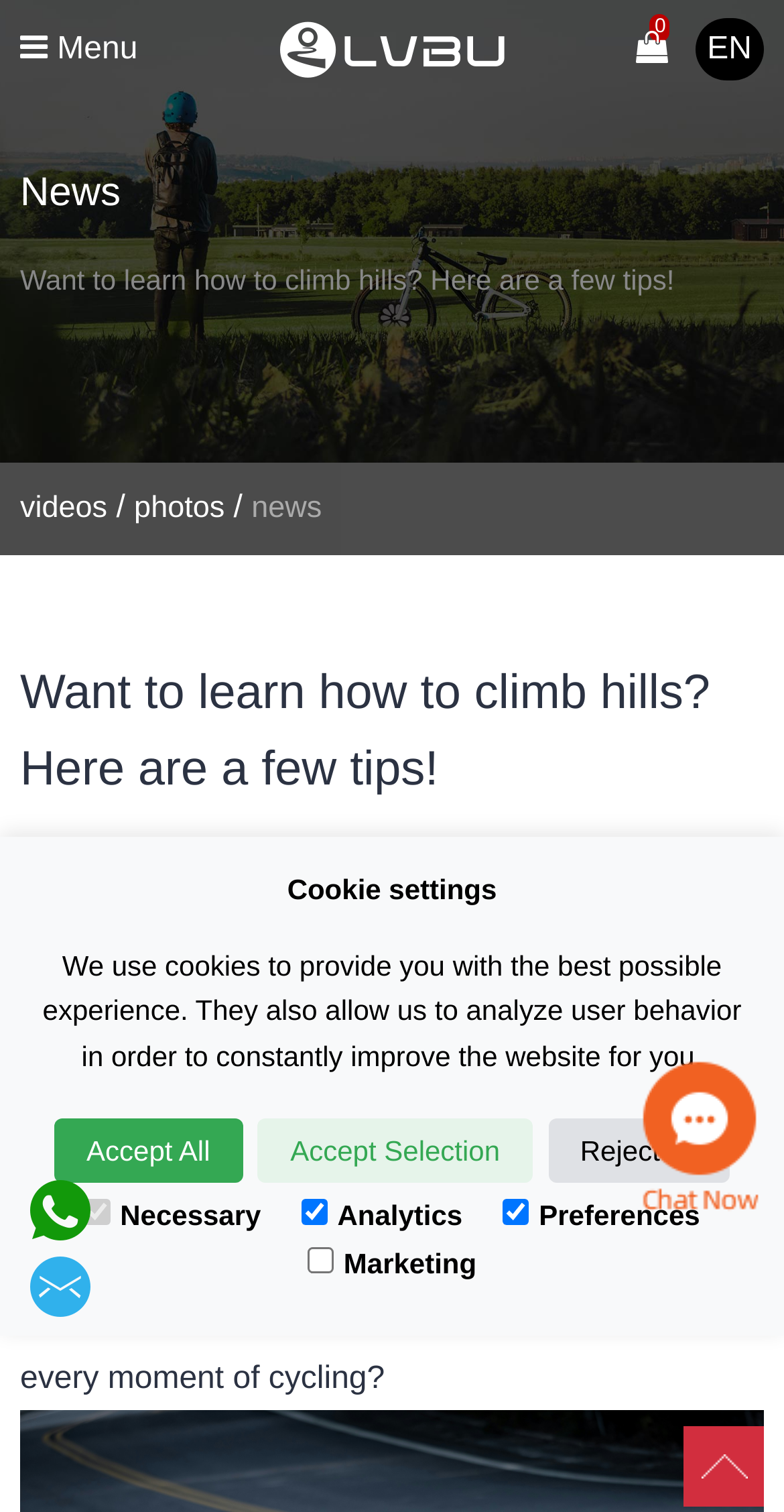Could you provide the bounding box coordinates for the portion of the screen to click to complete this instruction: "Go to news page"?

[0.026, 0.106, 0.974, 0.149]